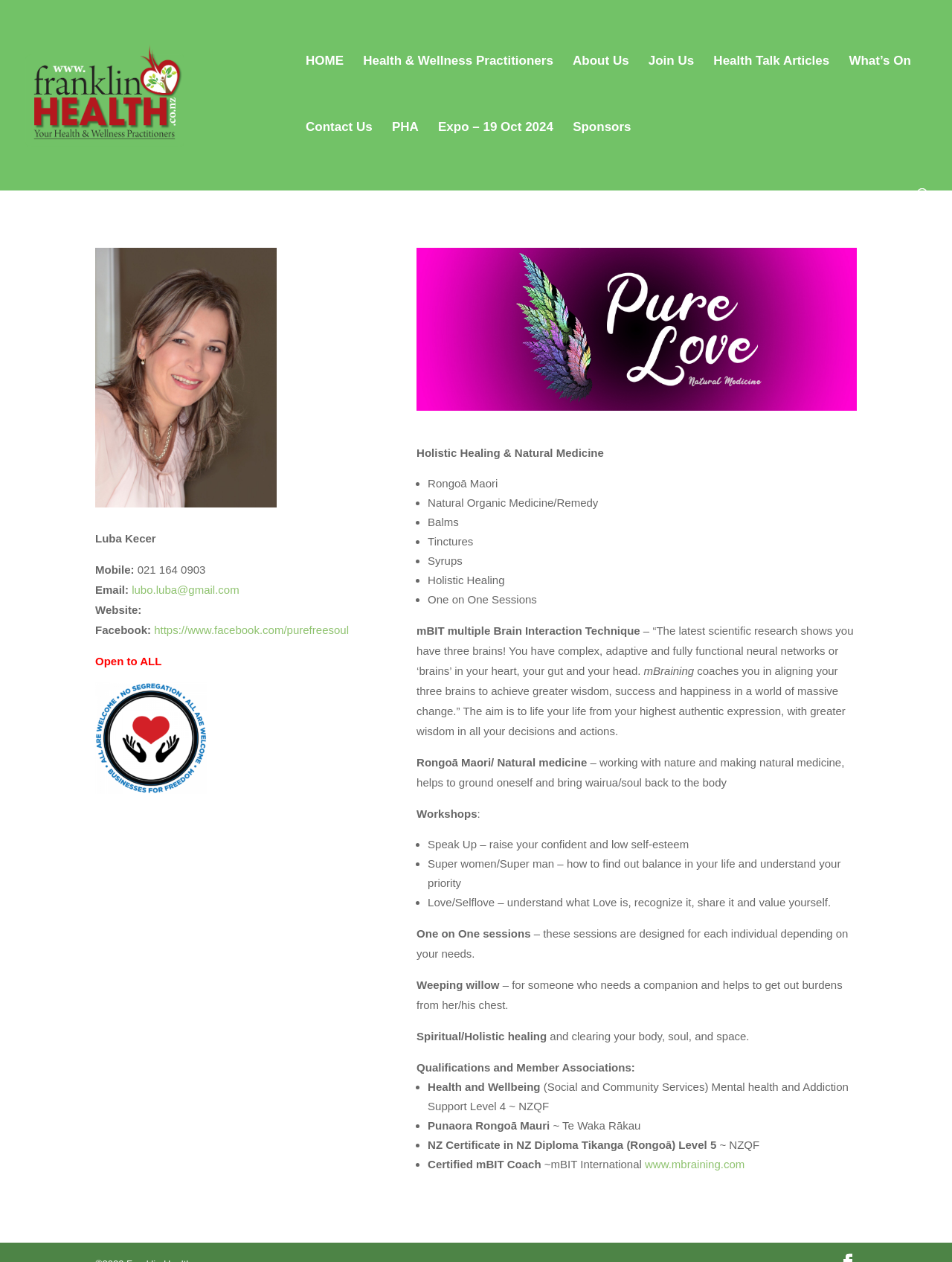Please provide a detailed answer to the question below by examining the image:
What is mBIT?

On the webpage, I found a section explaining mBIT, which stands for multiple Brain Interaction Technique, and it is a technique that coaches individuals in aligning their three brains to achieve greater wisdom, success, and happiness.